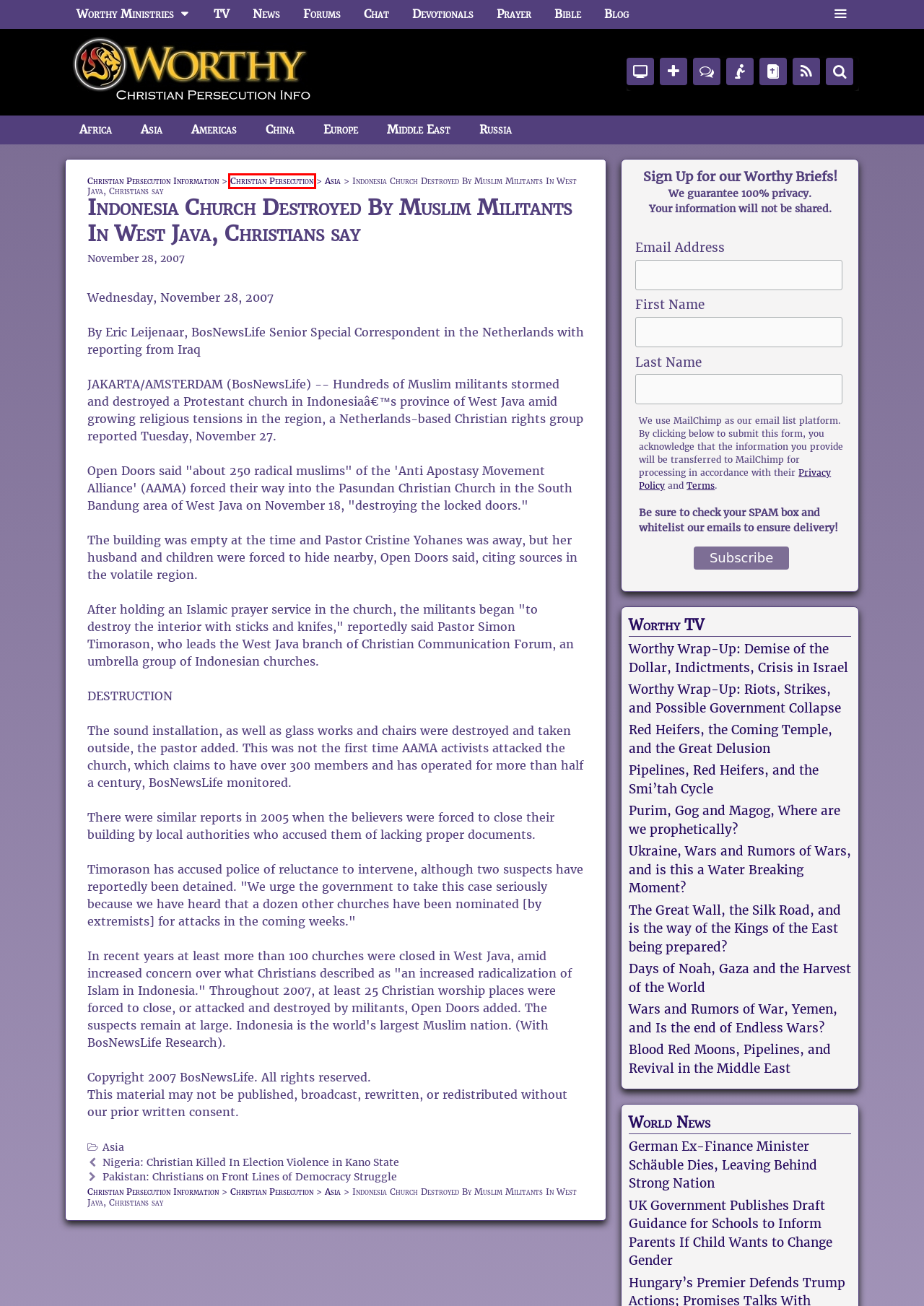Analyze the screenshot of a webpage with a red bounding box and select the webpage description that most accurately describes the new page resulting from clicking the element inside the red box. Here are the candidates:
A. Worthy Prayer Team
B. Christian Persecution Archives - Christian Persecution Information
C. Worthy Wrap-Up: Demise of the Dollar, Indictments, Crisis in Israel - Worthy TV
D. Worthy Christian News
E. Global Privacy Statement | Intuit
F. Worthy Ministries – … reaching Israel and the Nations for God!
G. Purim, Gog and Magog, Where are we prophetically? - Worthy TV
H. Worthy Watch - Christian Blog of Current Events

B